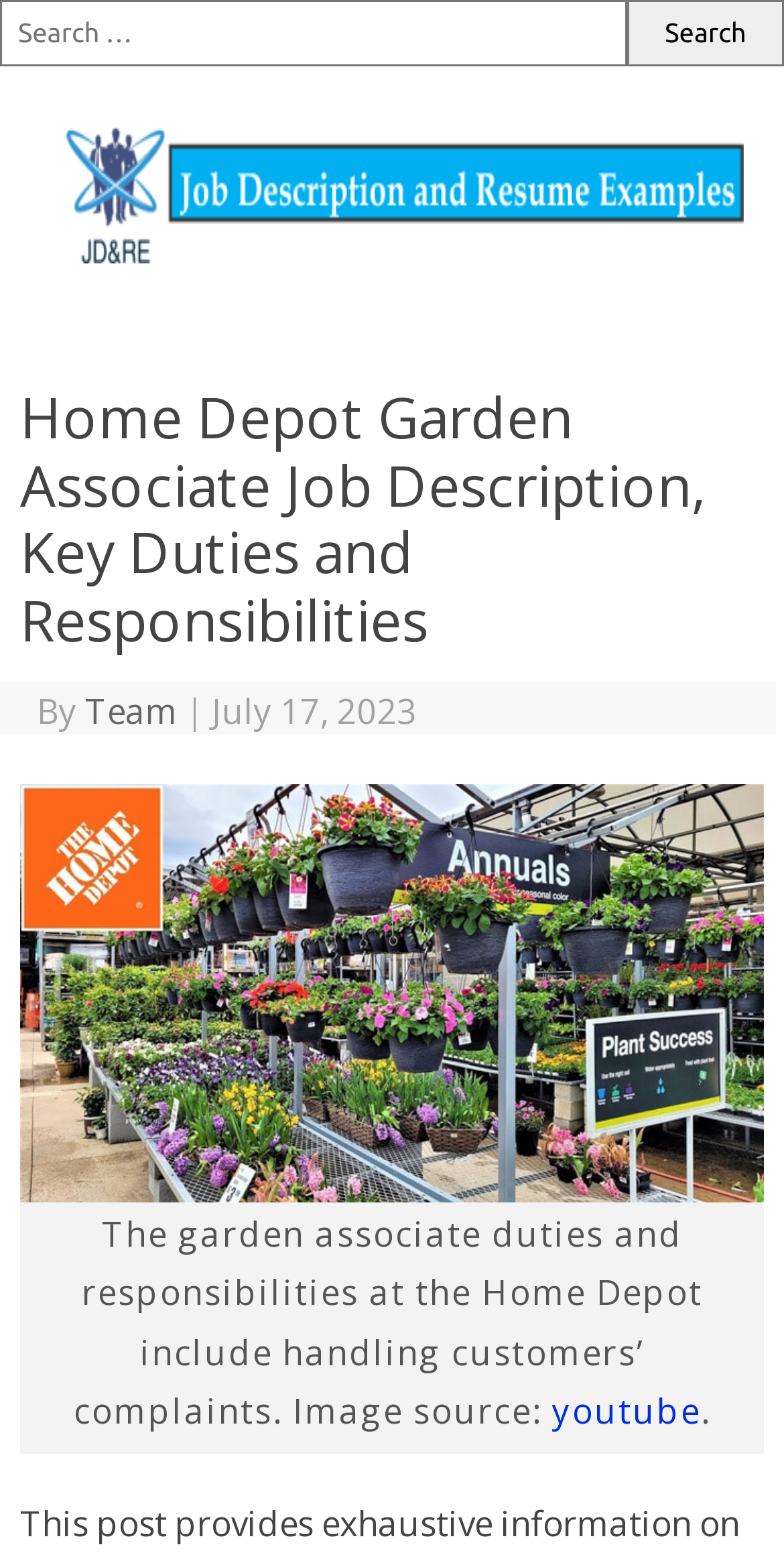What is the bounding box coordinate of the job description heading?
Please interpret the details in the image and answer the question thoroughly.

I obtained the bounding box coordinate by looking at the heading element that contains the text 'Home Depot Garden Associate Job Description, Key Duties and Responsibilities' and its corresponding bounding box coordinates.